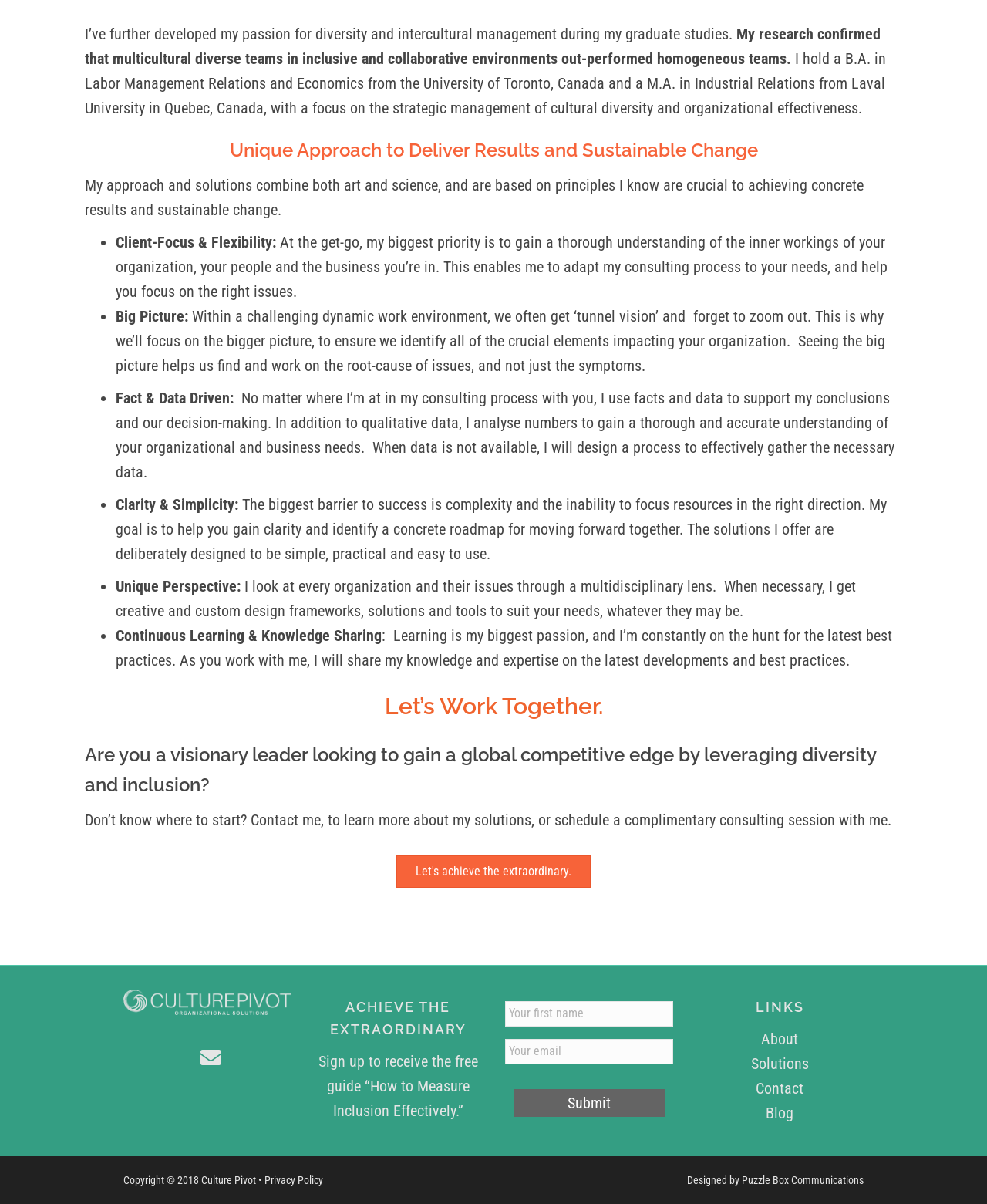Please identify the bounding box coordinates of the area that needs to be clicked to follow this instruction: "Click the 'Submit' button".

[0.52, 0.904, 0.673, 0.927]